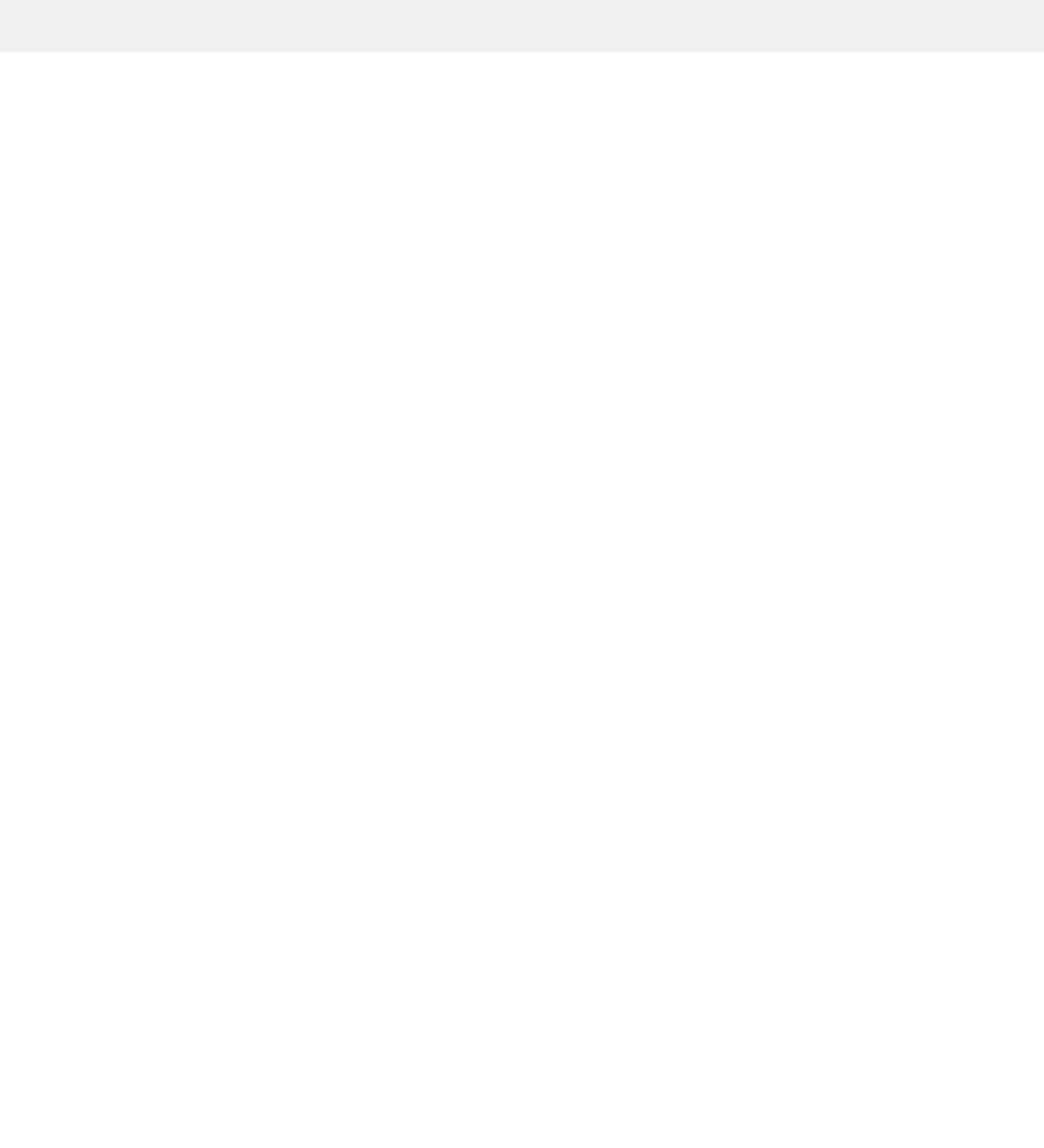Respond to the question below with a concise word or phrase:
What is the 'Online Shop' section about?

Links to account and shop info